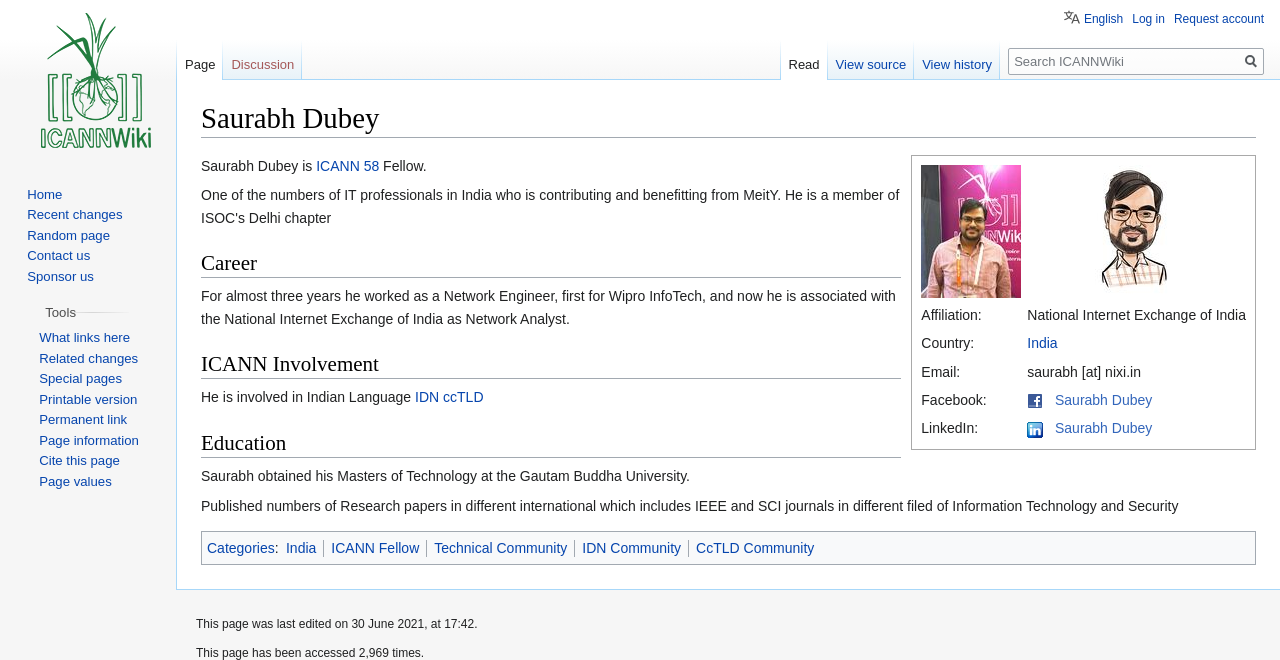Please provide the bounding box coordinates for the element that needs to be clicked to perform the following instruction: "Log in". The coordinates should be given as four float numbers between 0 and 1, i.e., [left, top, right, bottom].

[0.885, 0.018, 0.91, 0.039]